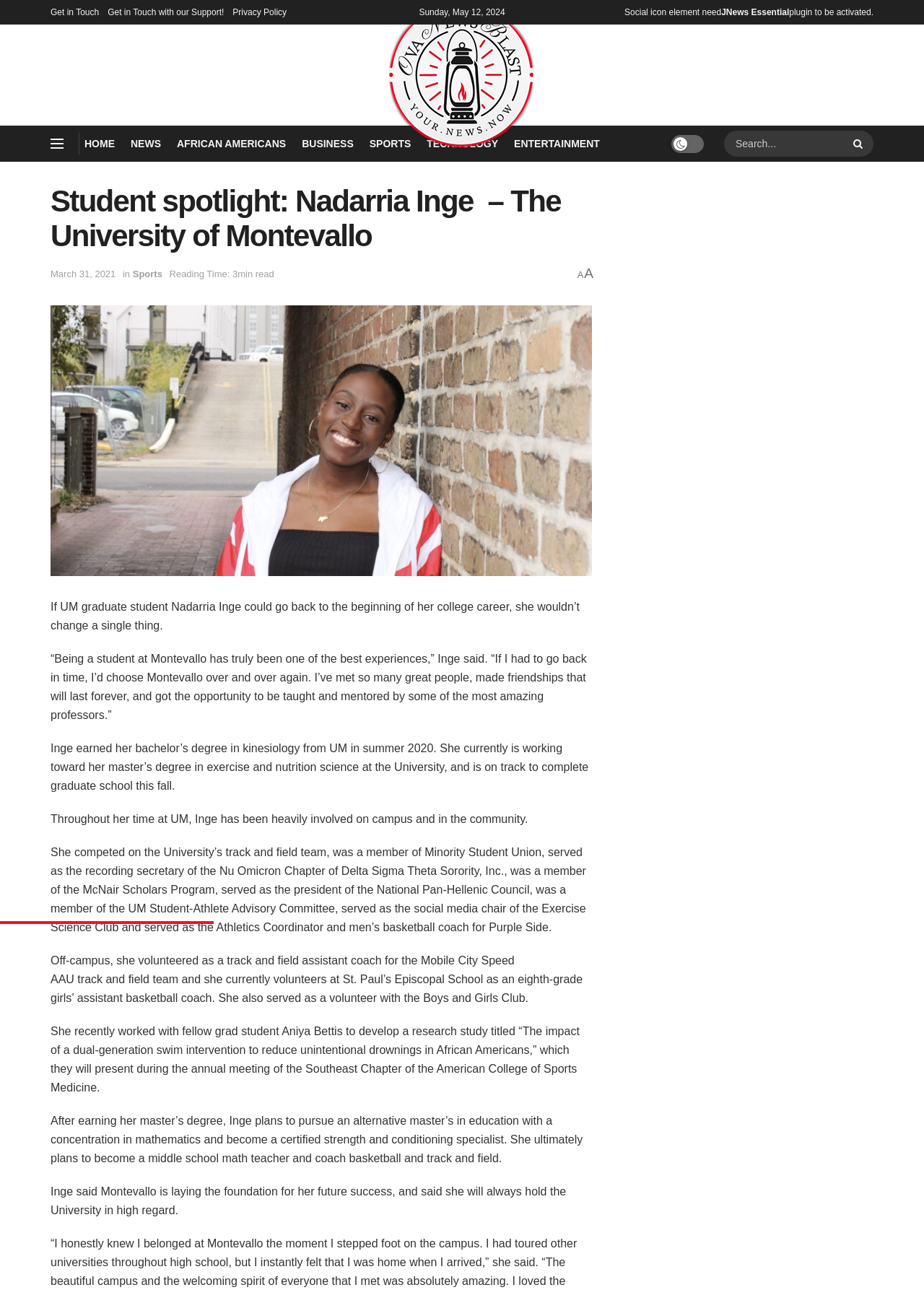Please identify the bounding box coordinates of the area I need to click to accomplish the following instruction: "Get in Touch with our Support!".

[0.117, 0.0, 0.242, 0.019]